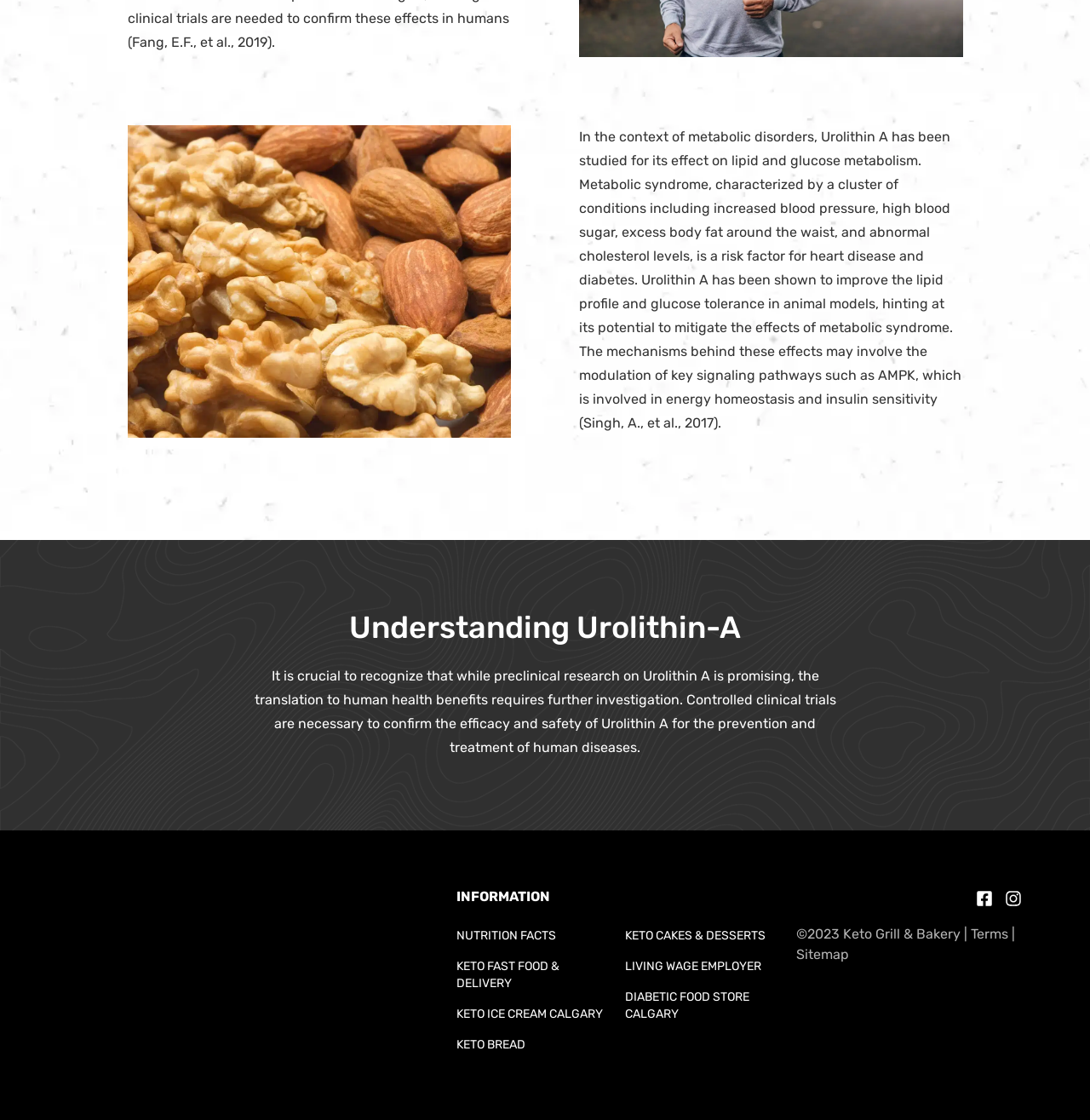Please determine the bounding box of the UI element that matches this description: Terms. The coordinates should be given as (top-left x, top-left y, bottom-right x, bottom-right y), with all values between 0 and 1.

[0.891, 0.827, 0.925, 0.841]